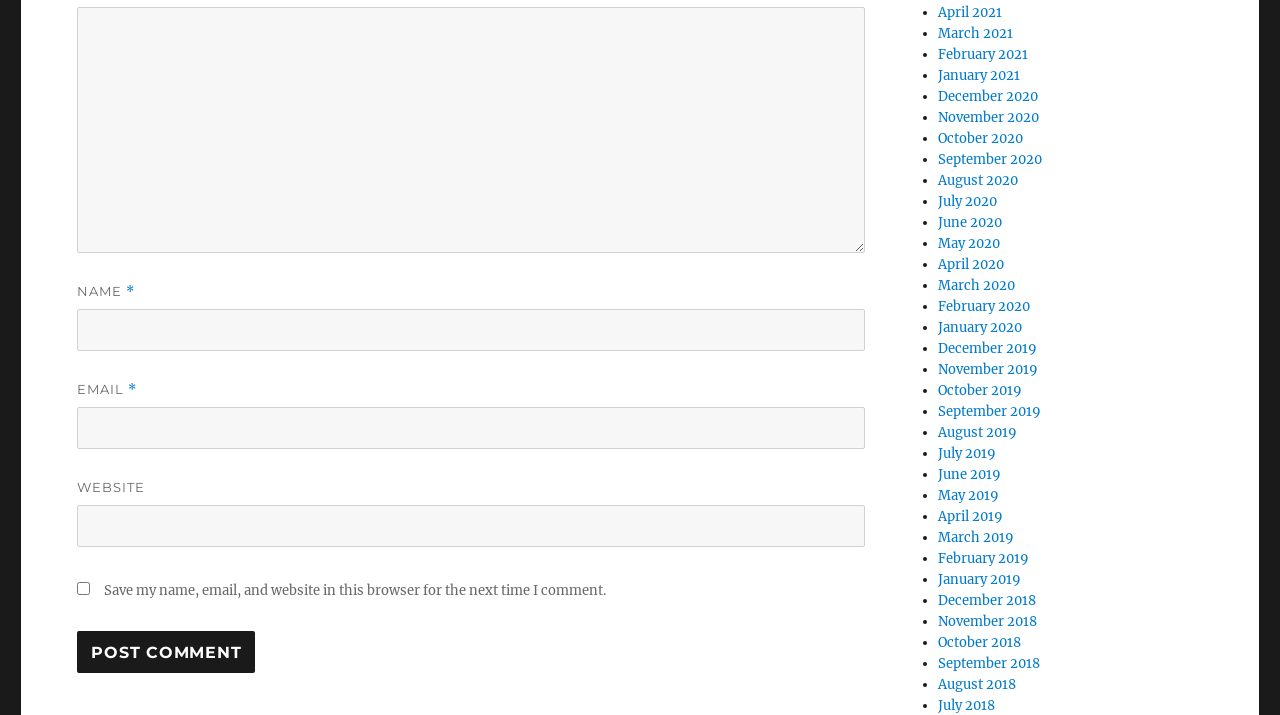Find the bounding box coordinates of the UI element according to this description: "Contact Author".

None